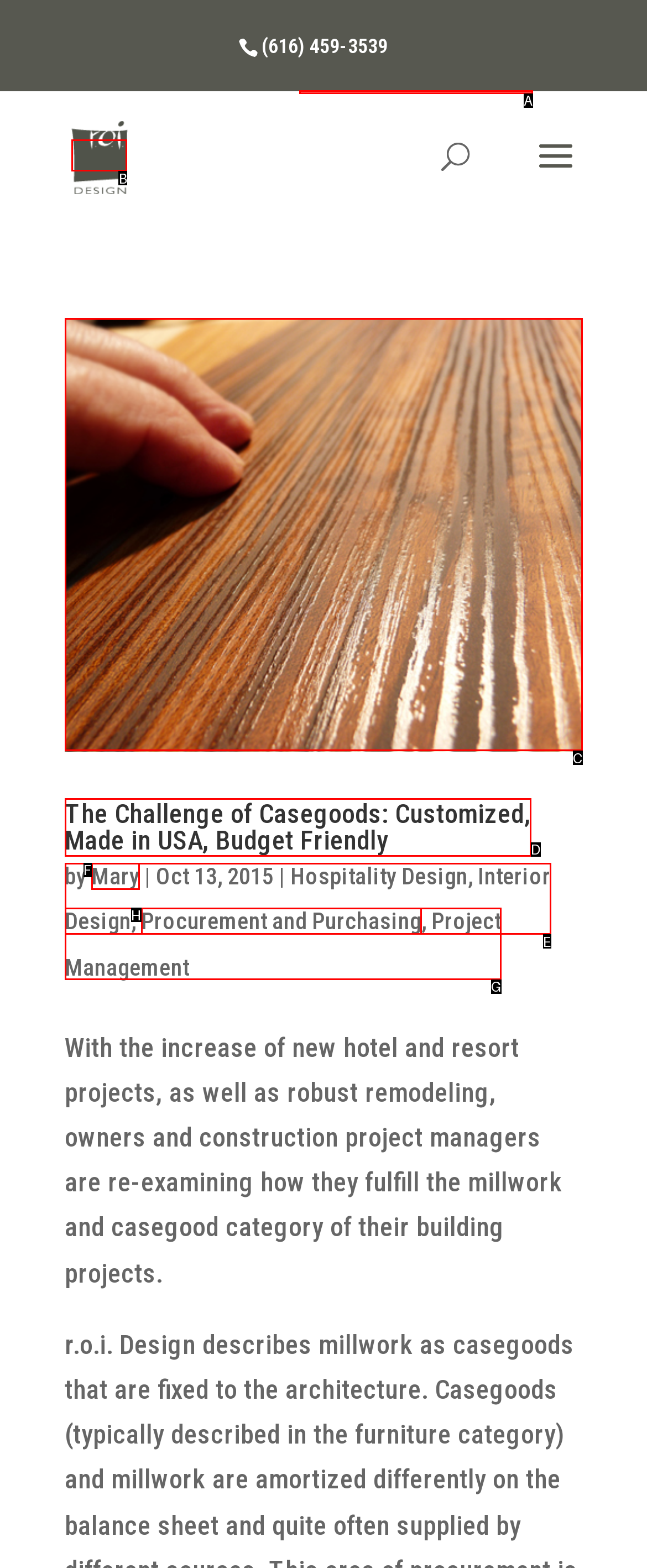Tell me which letter I should select to achieve the following goal: read the article about casegoods
Answer with the corresponding letter from the provided options directly.

C